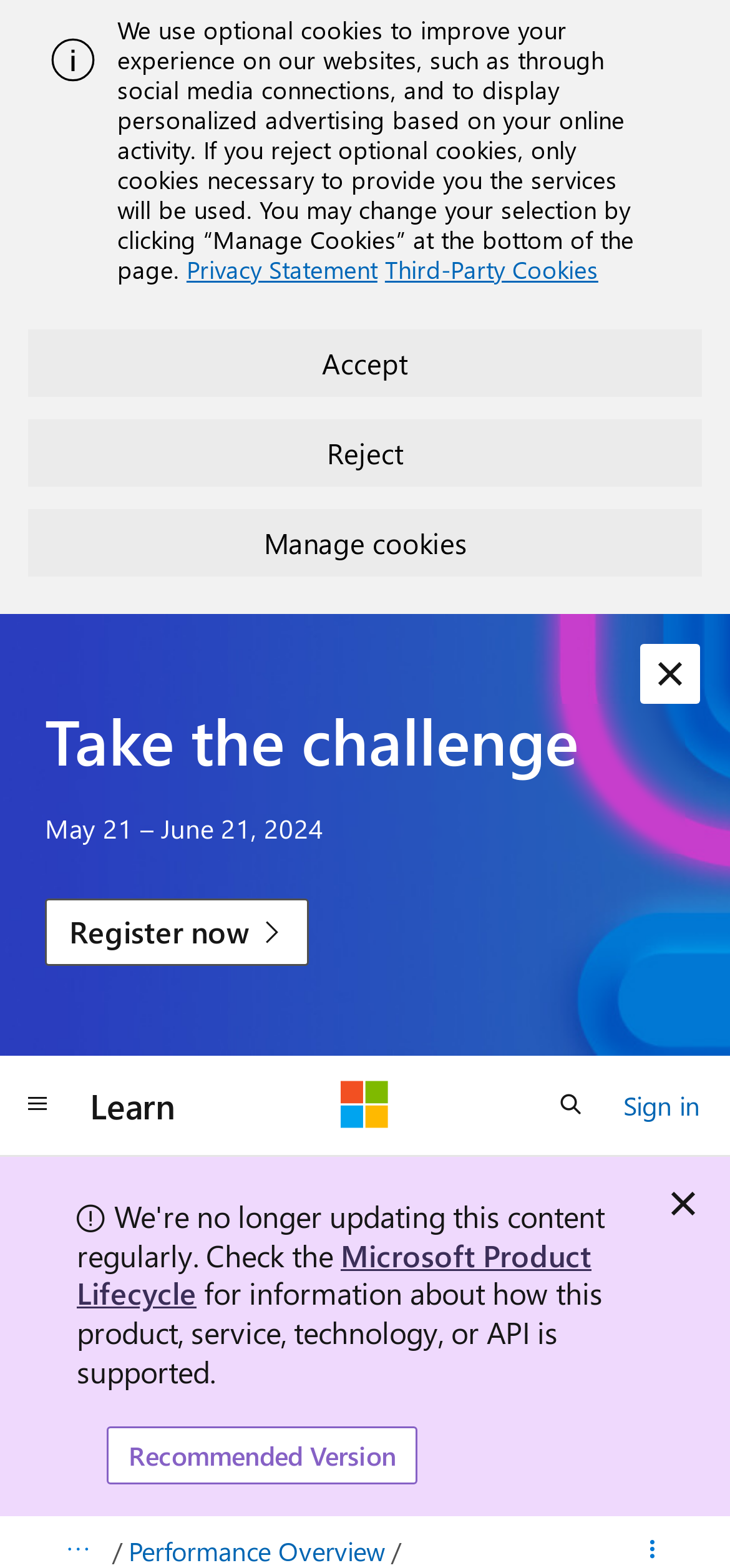What is the event mentioned in the webpage?
Carefully examine the image and provide a detailed answer to the question.

The webpage mentions a challenge that will take place from May 21 to June 21, 2024. The challenge is likely related to ASP.NET web development, given the context of the webpage.